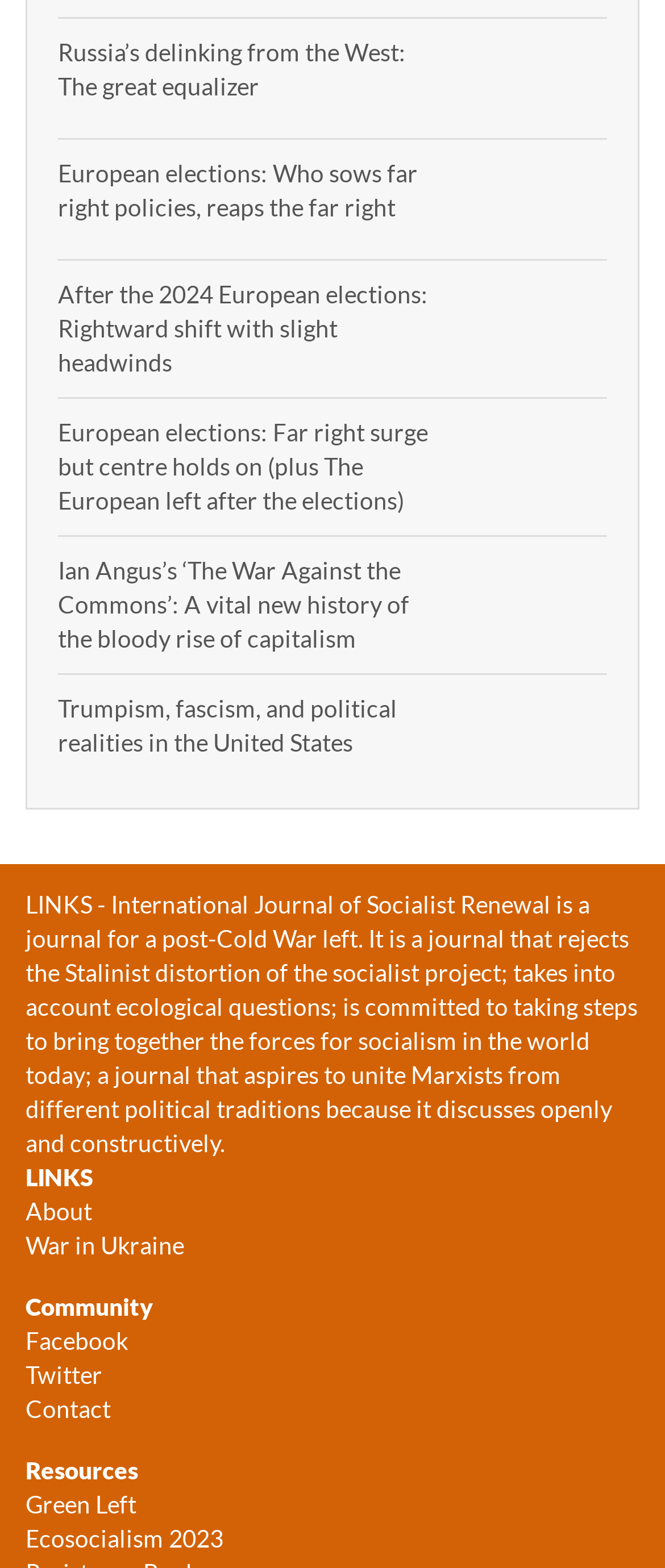Please find the bounding box coordinates of the element that needs to be clicked to perform the following instruction: "Visit the Facebook page". The bounding box coordinates should be four float numbers between 0 and 1, represented as [left, top, right, bottom].

[0.038, 0.846, 0.192, 0.864]